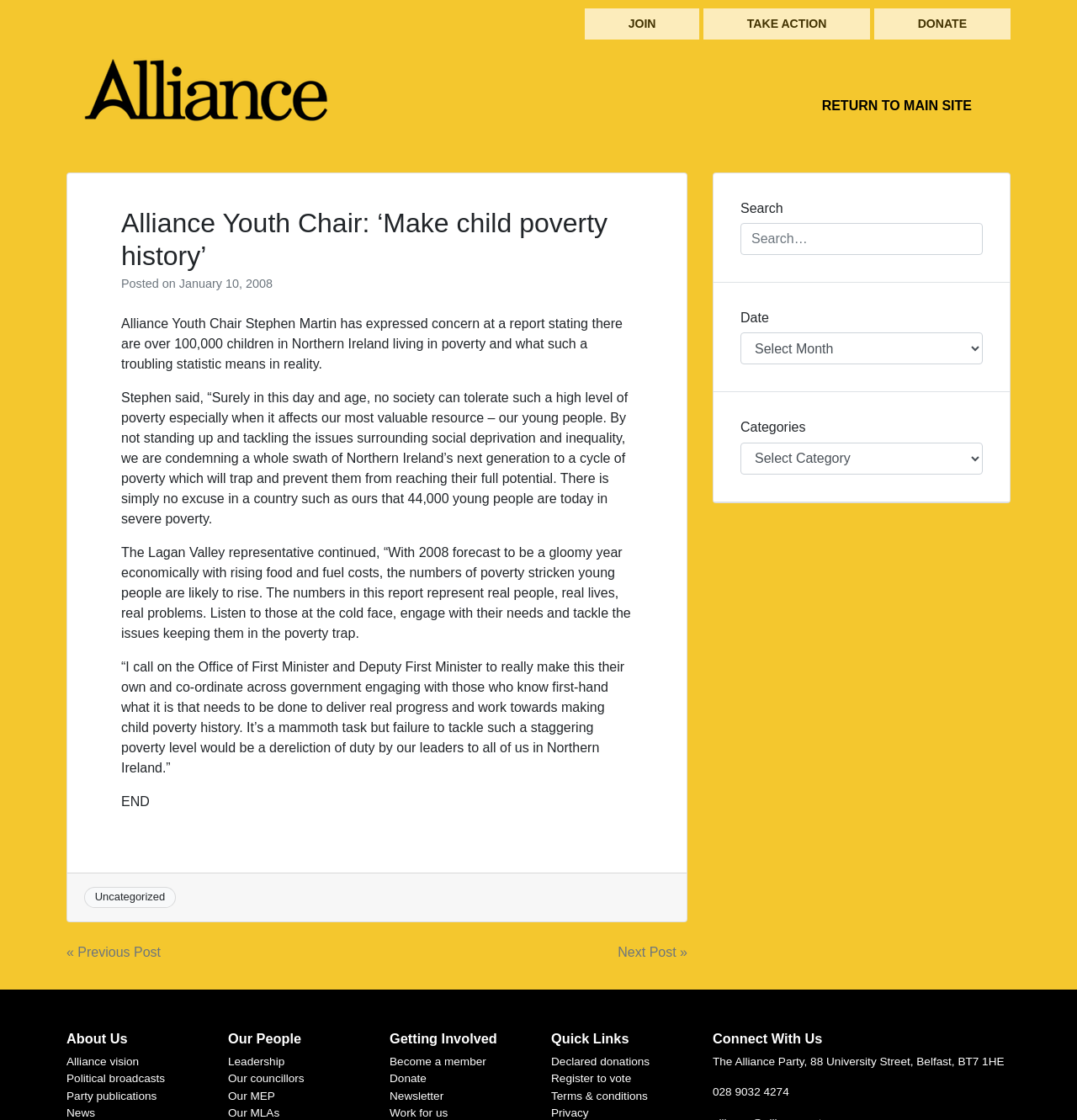Highlight the bounding box coordinates of the element you need to click to perform the following instruction: "Contact the Alliance Party by phone."

[0.662, 0.969, 0.733, 0.98]